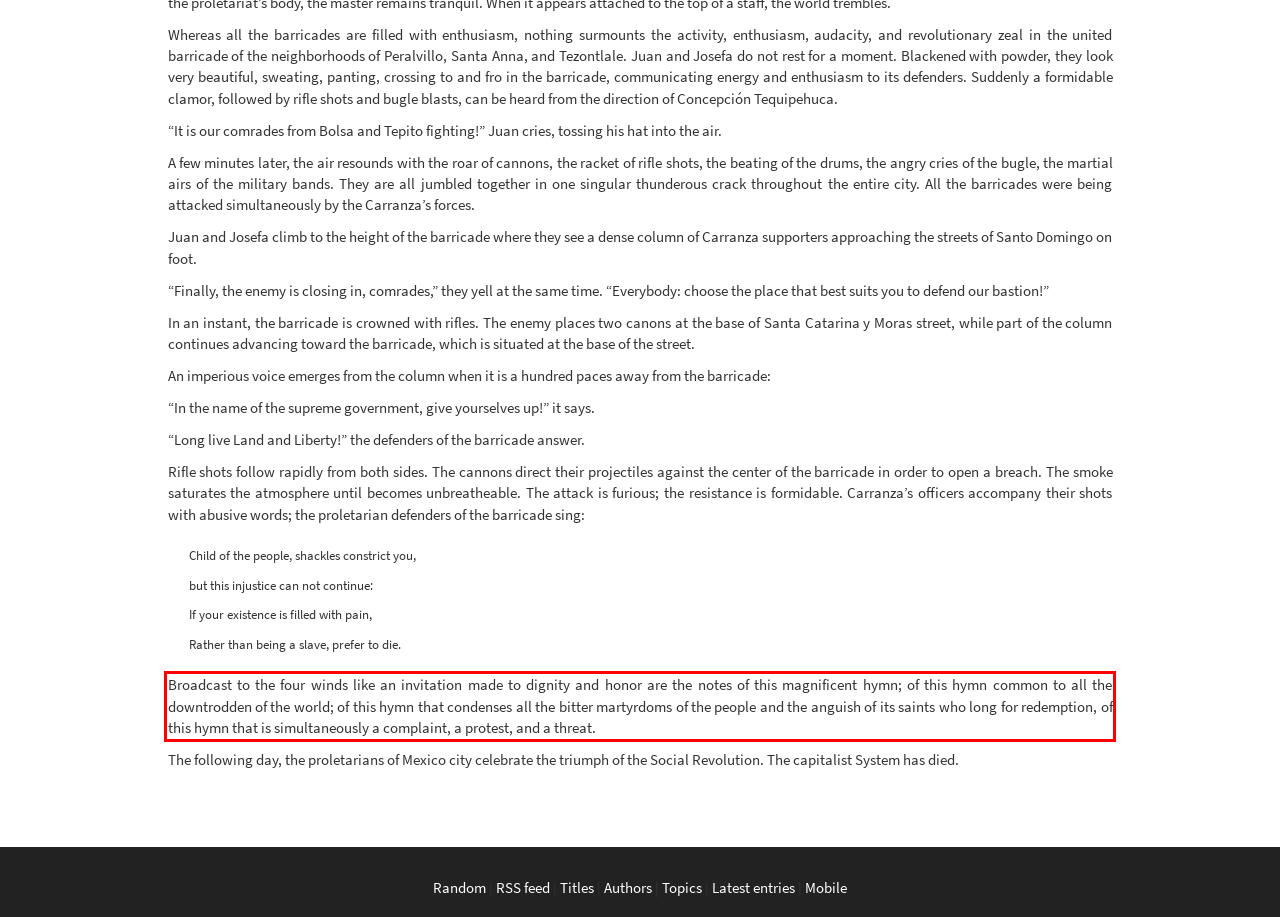From the given screenshot of a webpage, identify the red bounding box and extract the text content within it.

Broadcast to the four winds like an invitation made to dignity and honor are the notes of this magnificent hymn; of this hymn common to all the downtrodden of the world; of this hymn that condenses all the bitter martyrdoms of the people and the anguish of its saints who long for redemption, of this hymn that is simultaneously a complaint, a protest, and a threat.